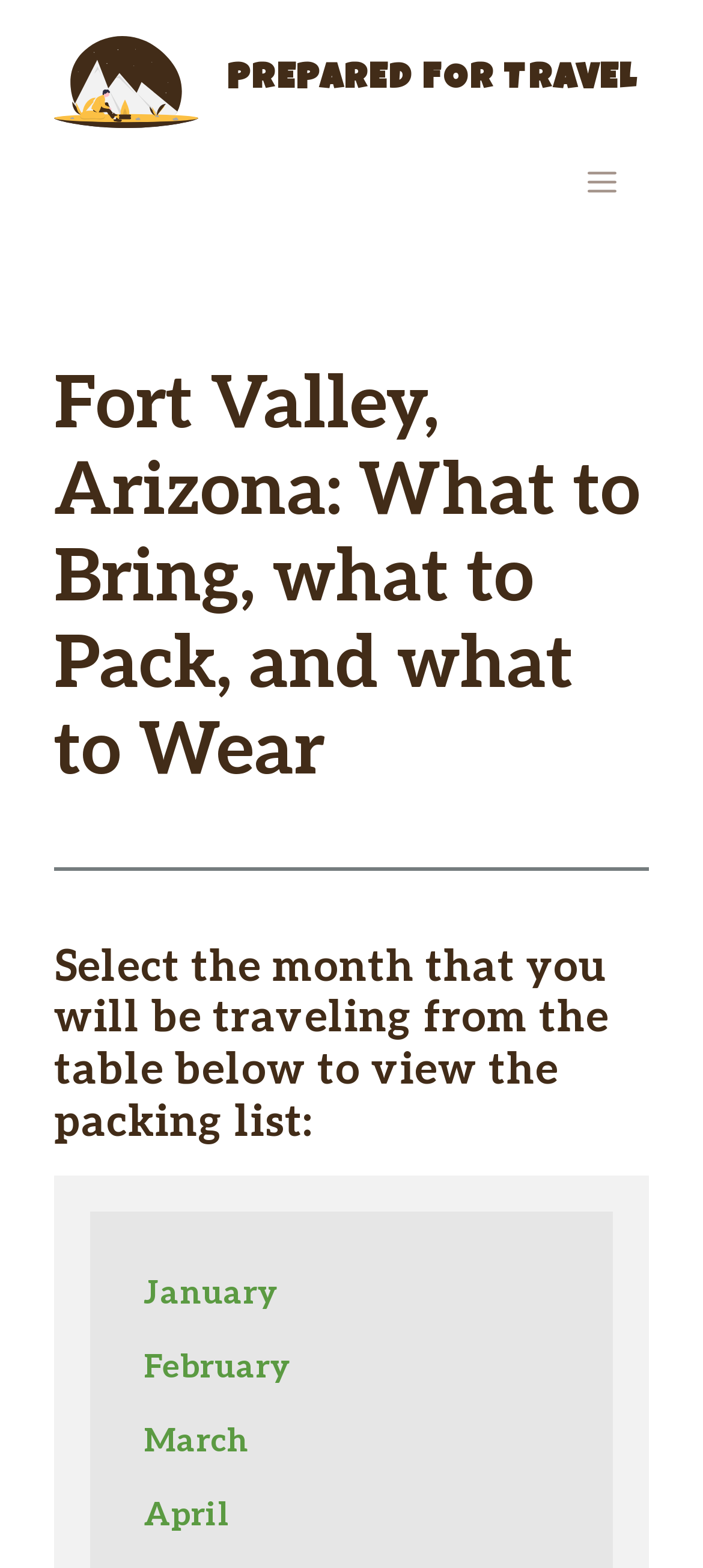Respond with a single word or phrase for the following question: 
What is the orientation of the separator element?

Horizontal